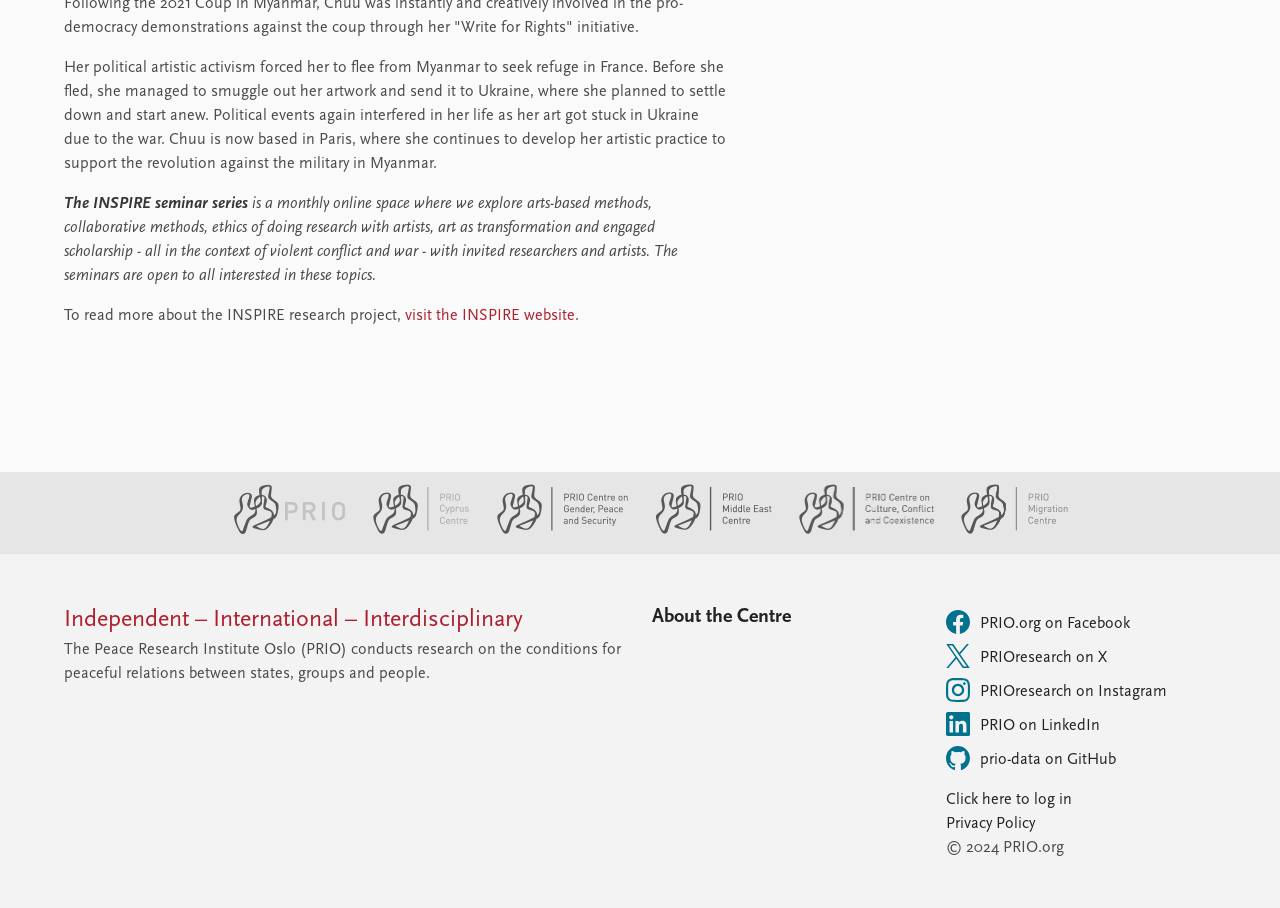How many social media platforms are linked?
Respond with a short answer, either a single word or a phrase, based on the image.

4